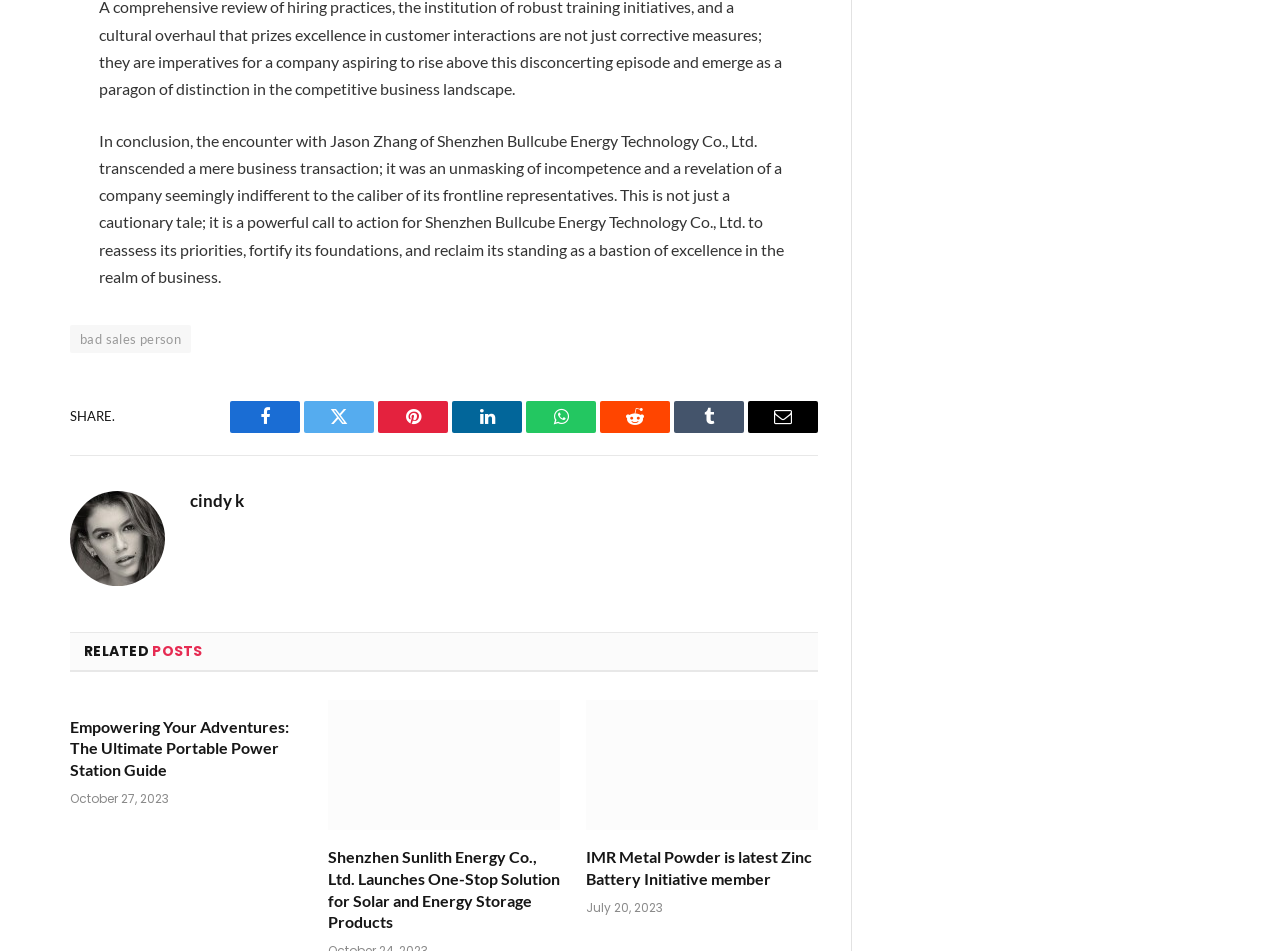Determine the bounding box coordinates of the region that needs to be clicked to achieve the task: "Visit the website of Shenzhen Sunlith Energy Co., Ltd.".

[0.256, 0.736, 0.438, 0.873]